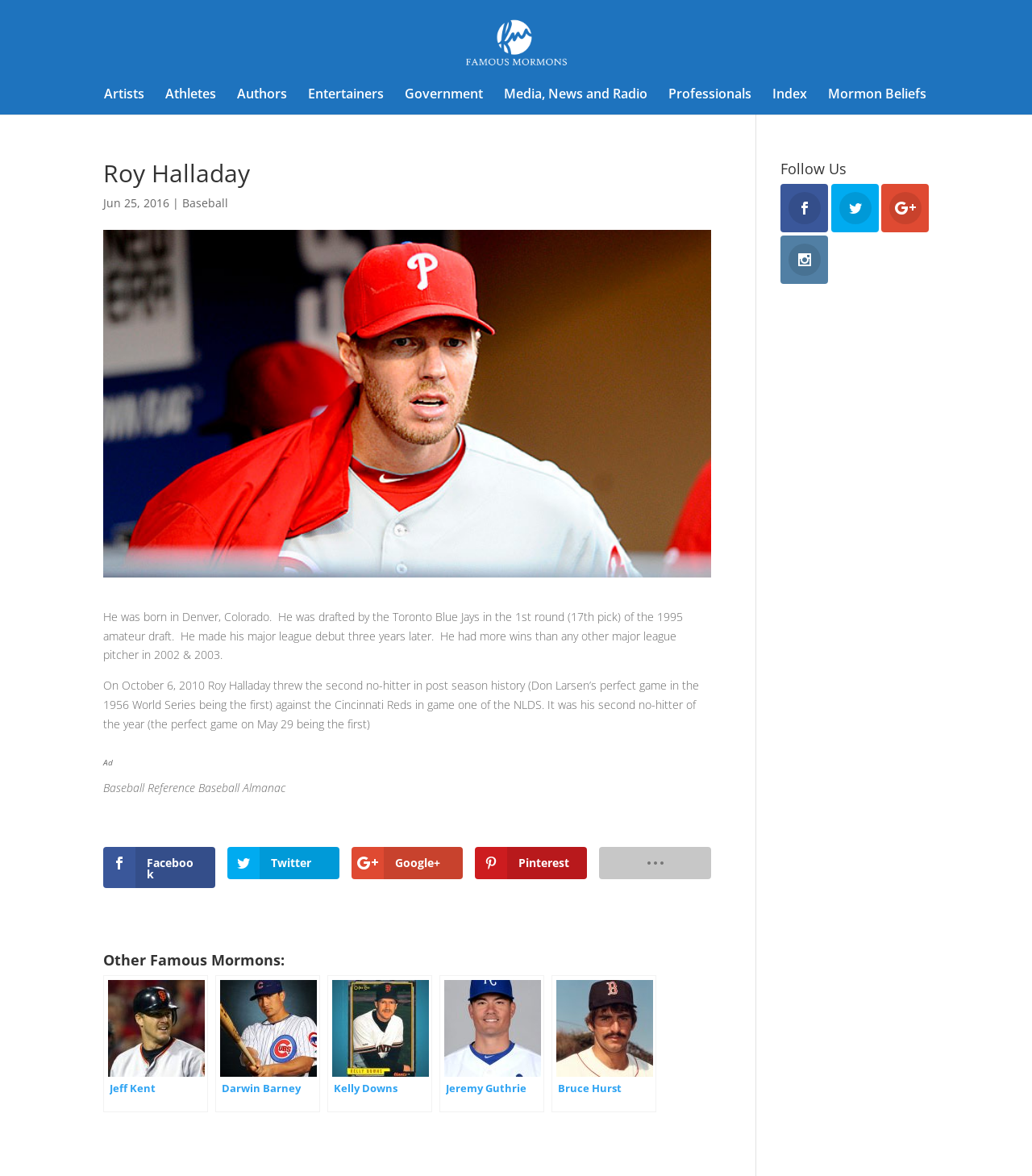How many no-hitters did Roy Halladay throw in 2010?
Using the visual information, respond with a single word or phrase.

Two